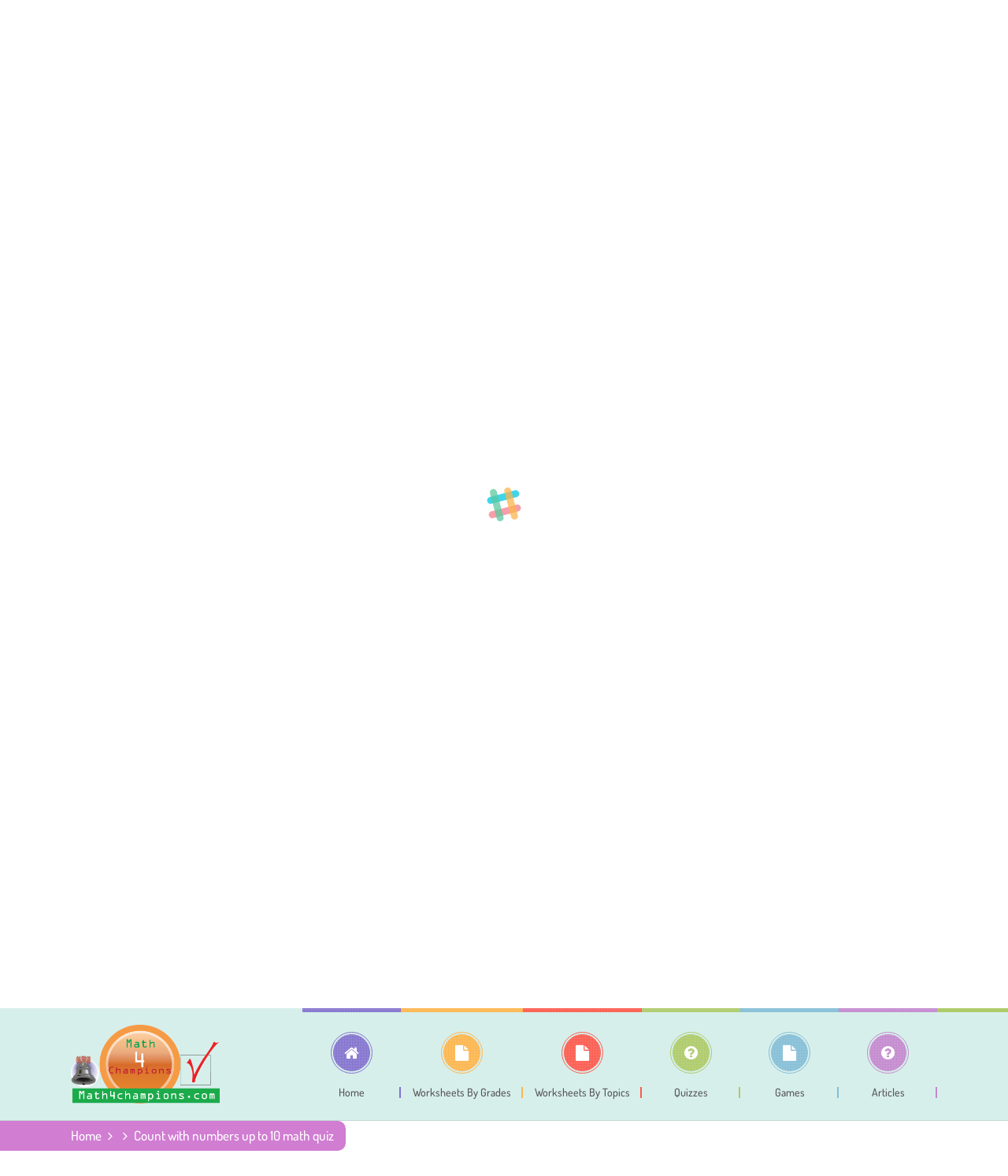How many links are there in the top navigation bar?
Ensure your answer is thorough and detailed.

There are 6 links in the top navigation bar, which are 'Worksheets By Grades', 'Worksheets By Topics', 'Quizzes', 'Games', 'Articles', and 'Home'.